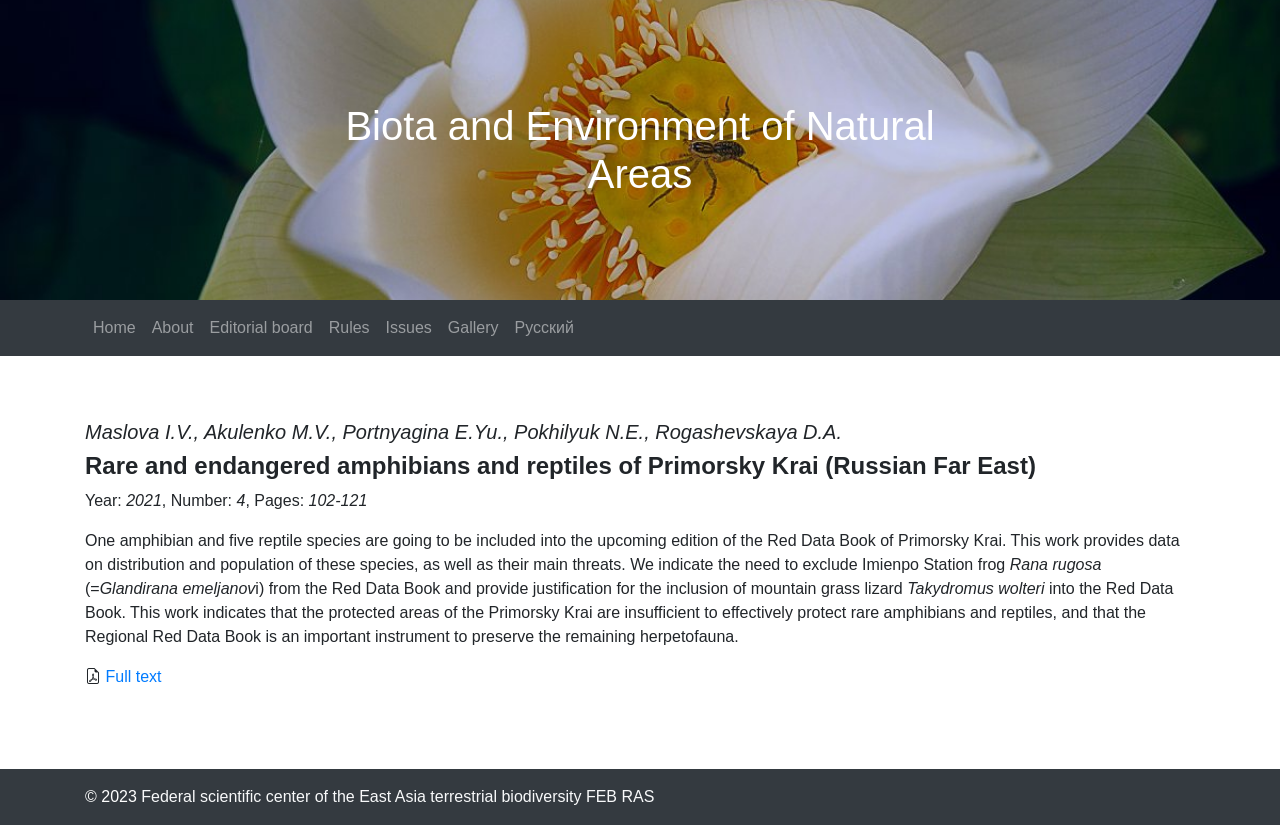What is the topic of the article?
Using the screenshot, give a one-word or short phrase answer.

Amphibians and reptiles